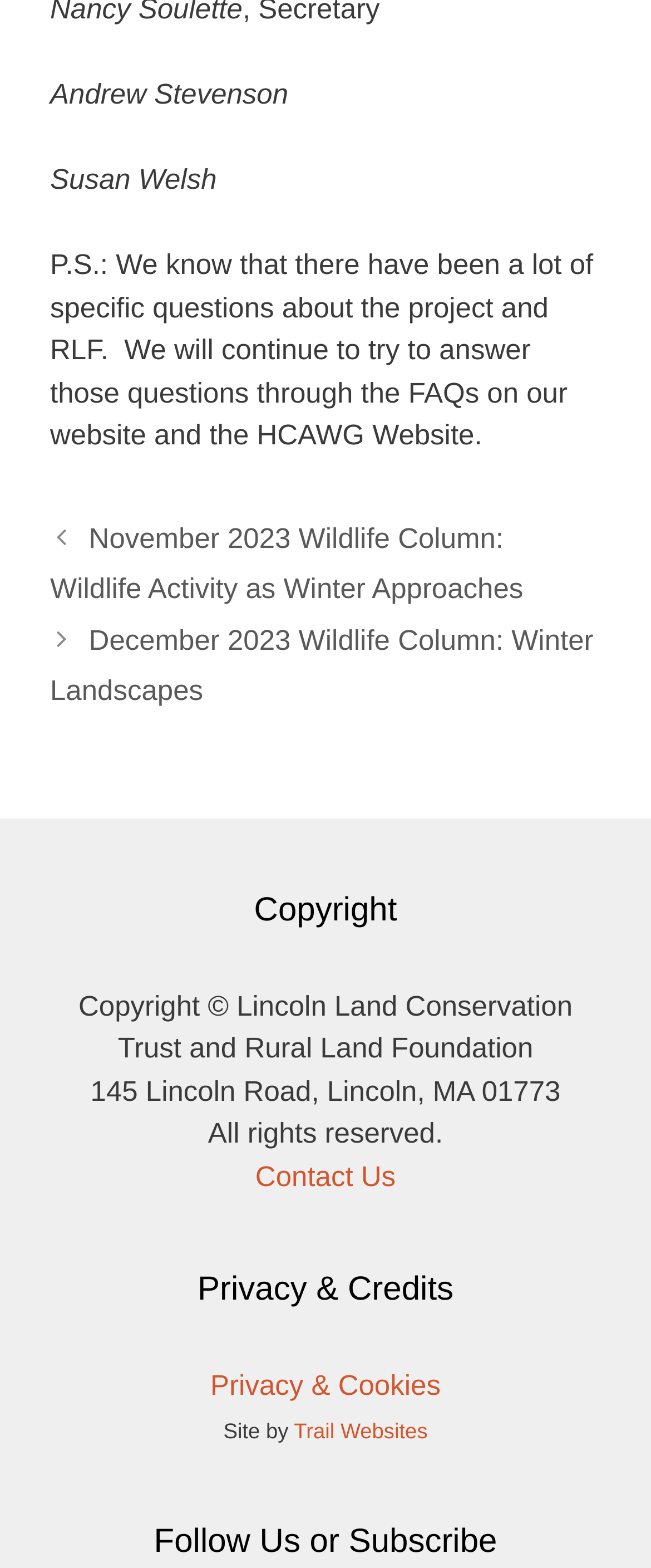Who are the authors mentioned on the webpage?
Answer the question based on the image using a single word or a brief phrase.

Andrew Stevenson, Susan Welsh